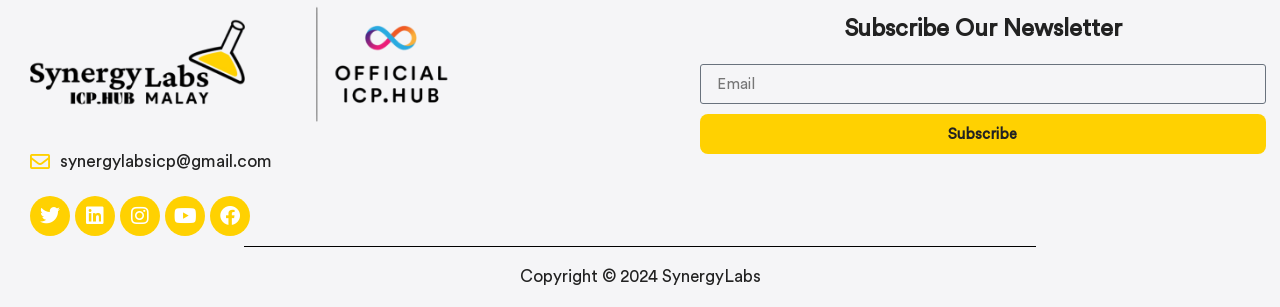Please specify the bounding box coordinates of the clickable region to carry out the following instruction: "Enter email address". The coordinates should be four float numbers between 0 and 1, in the format [left, top, right, bottom].

[0.547, 0.208, 0.989, 0.339]